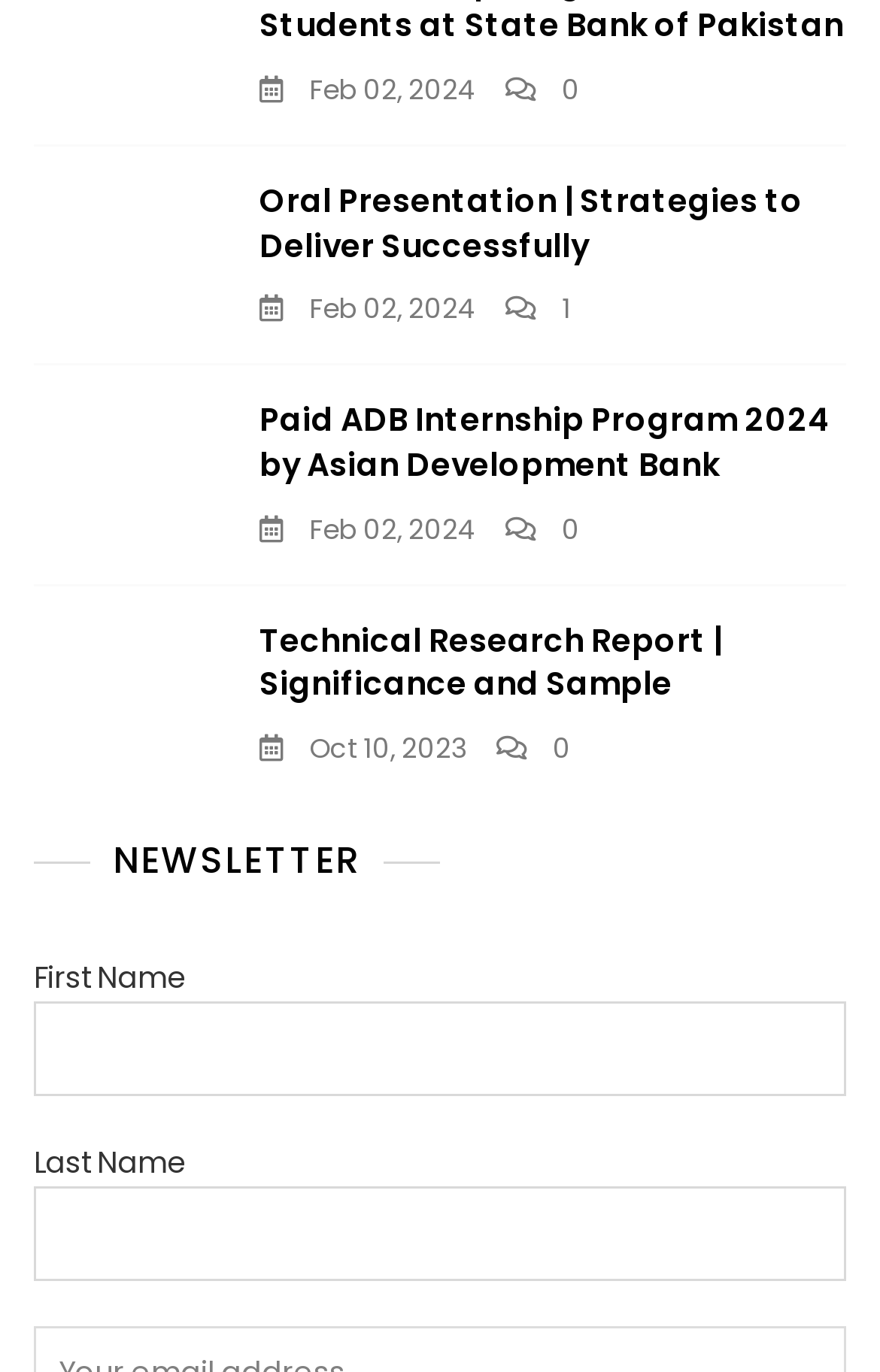What is the date of the third article?
Examine the image closely and answer the question with as much detail as possible.

I found the date of the third article by looking at the link element with the text ' Oct 10, 2023' which is a child of the third article element.